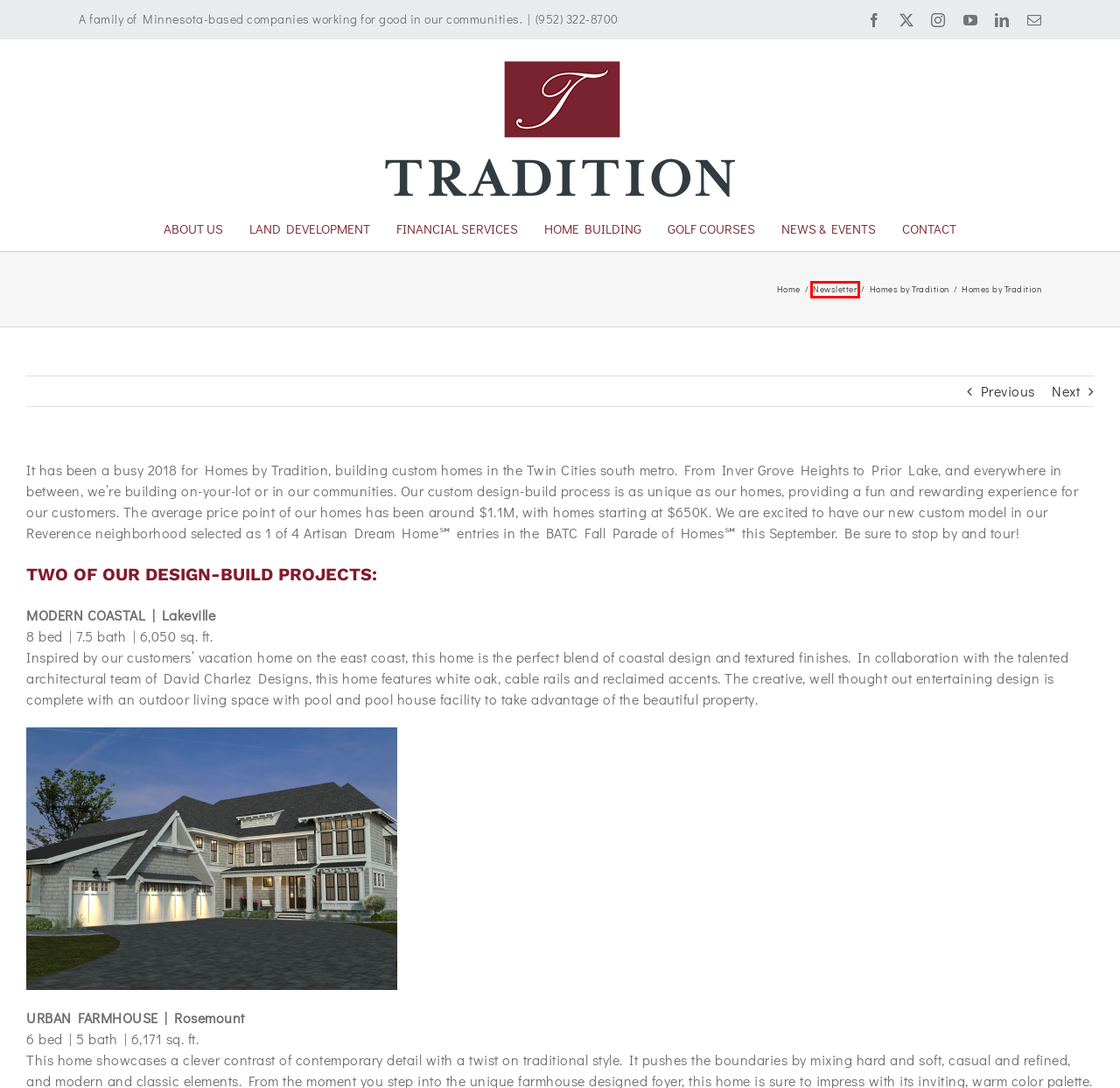With the provided webpage screenshot containing a red bounding box around a UI element, determine which description best matches the new webpage that appears after clicking the selected element. The choices are:
A. HOME BUILDING - Tradition Companies MN
B. Newsletter Archives - Tradition Companies MN
C. NEWS & EVENTS - Tradition Companies MN
D. Mortgage - Tradition Companies MN
E. Homes by Tradition Archives - Tradition Companies MN
F. FINANCIAL SERVICES - Tradition Companies MN
G. ABOUT US - Tradition Companies MN
H. CONTACT - Tradition Companies MN

B